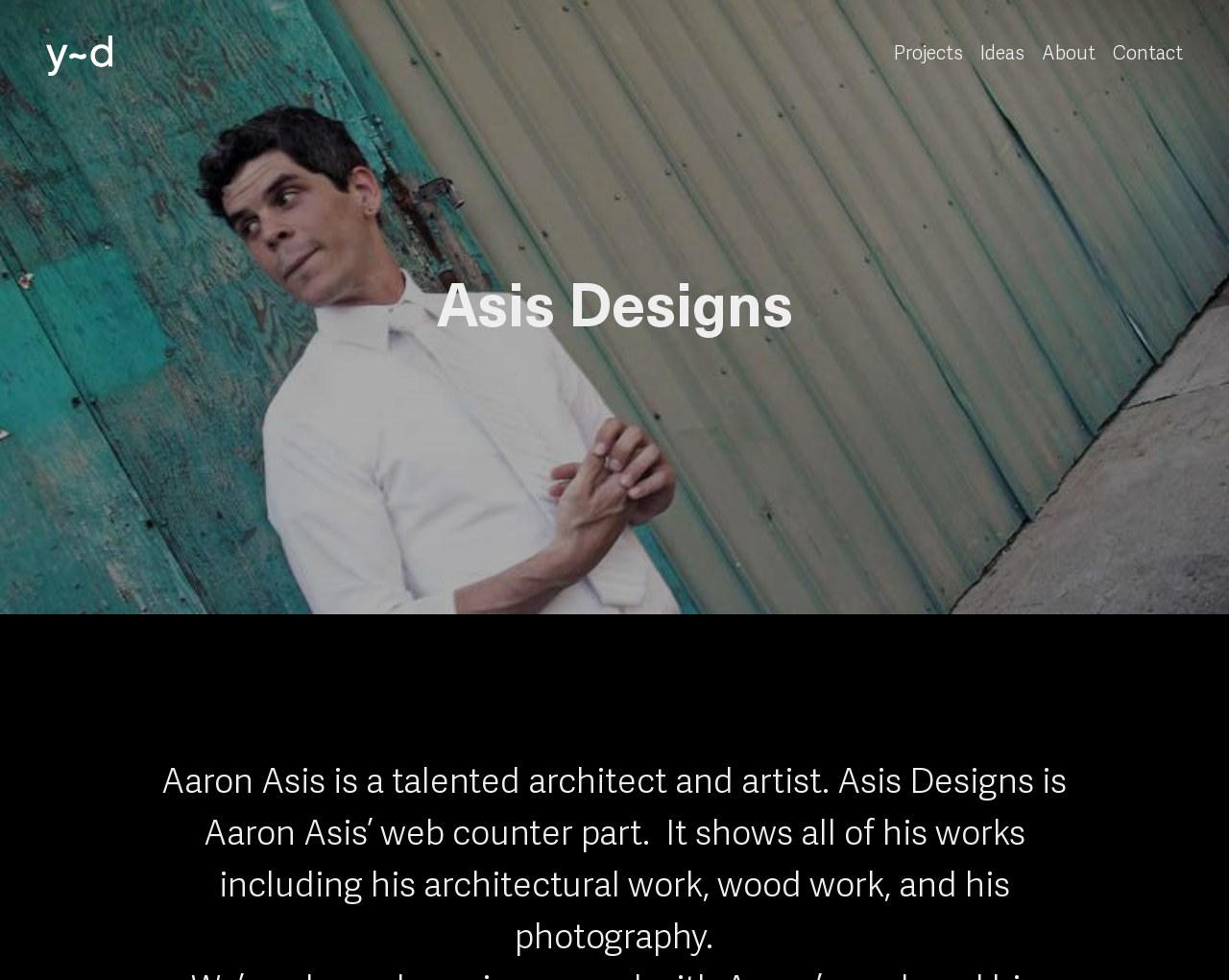Examine the image and give a thorough answer to the following question:
What is the name of the website's counterpart?

The link 'Y-Designs' is present on the webpage, and it is likely that this is the counterpart of Asis Designs, as suggested by the name and the presence of the link on the website.